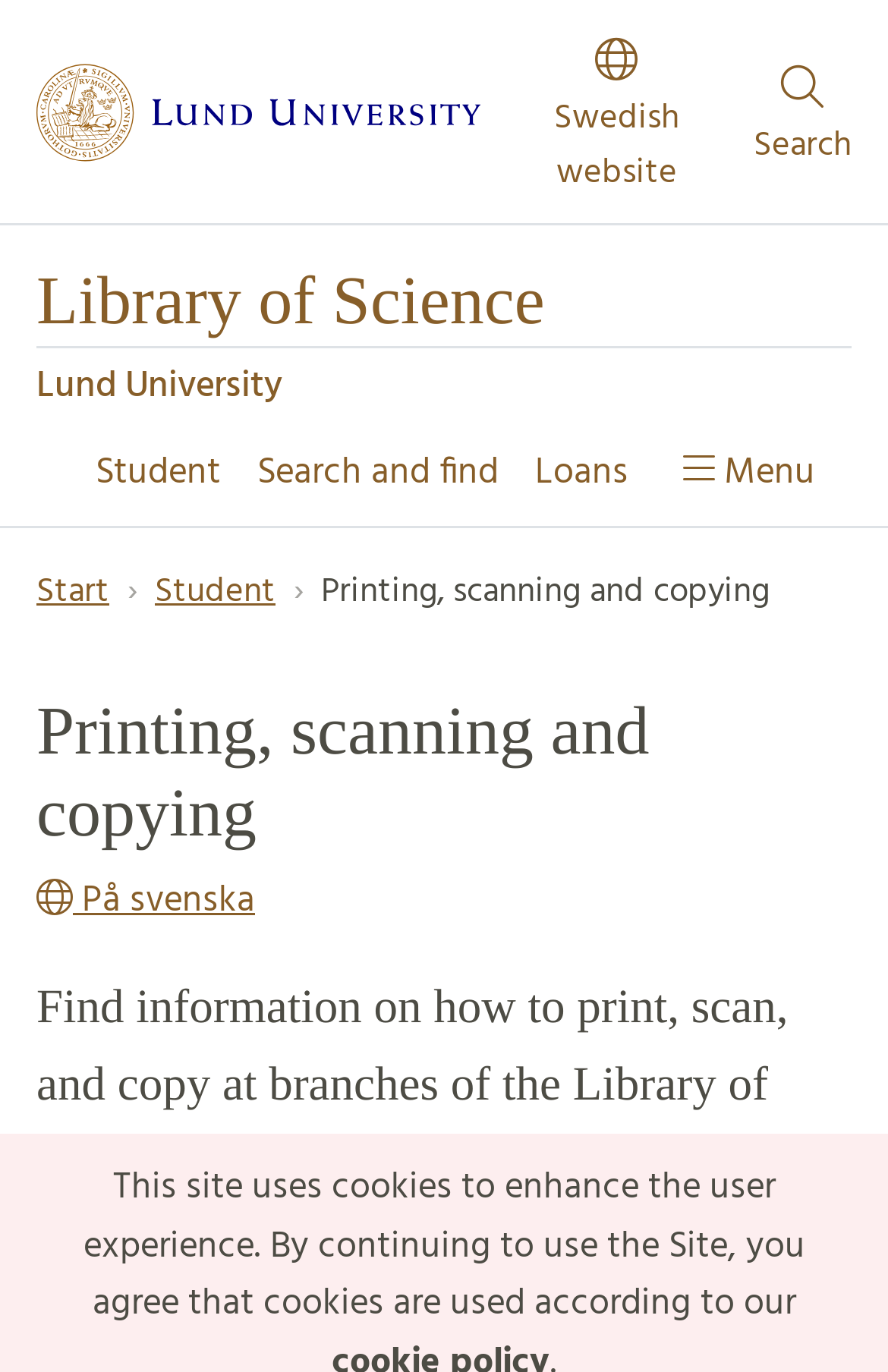Determine the bounding box coordinates of the clickable region to follow the instruction: "switch to Swedish website".

[0.602, 0.013, 0.787, 0.163]